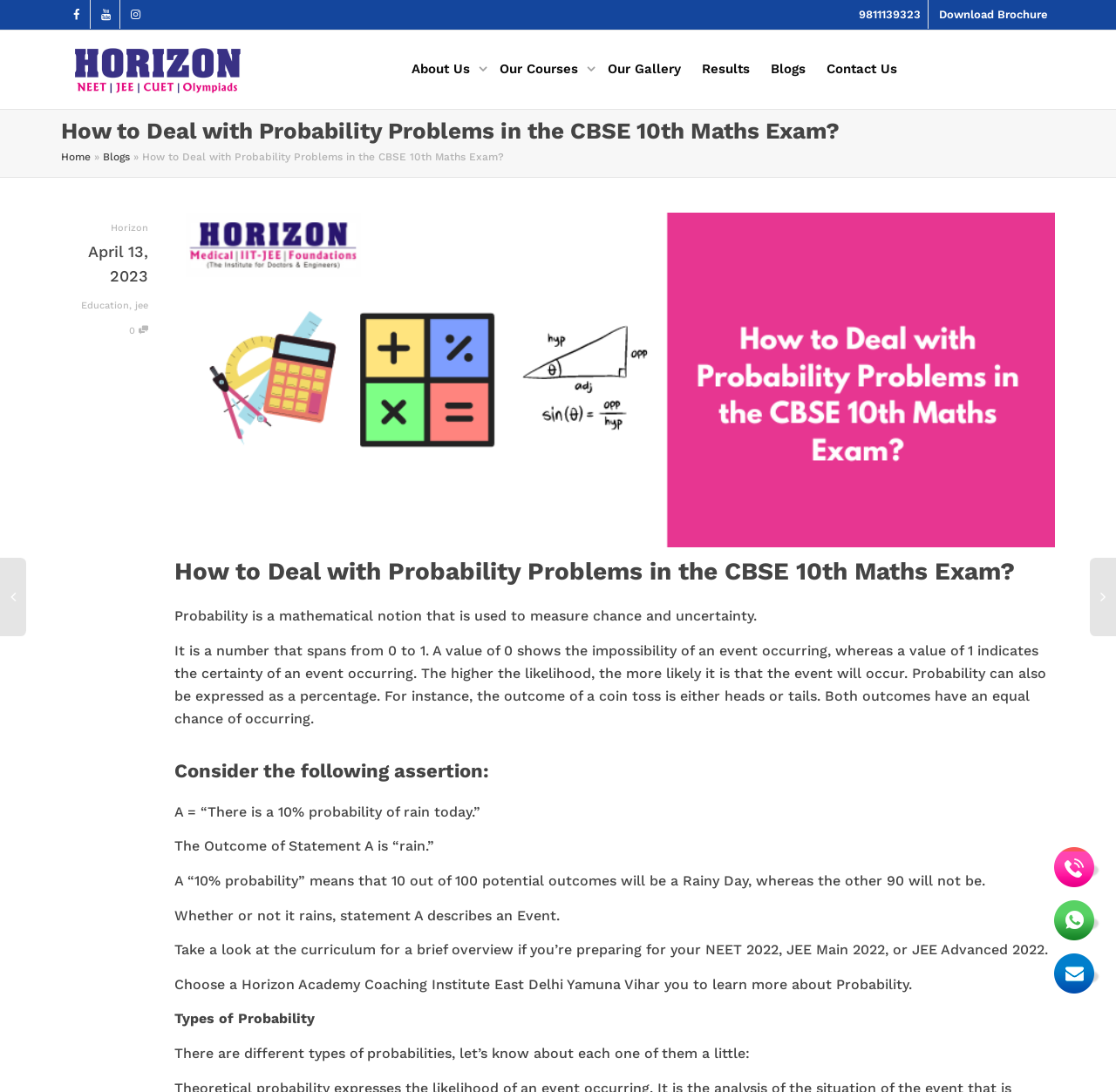Please examine the image and provide a detailed answer to the question: What is the range of probability values?

The range of probability values can be found in the article content, where it is mentioned that 'It is a number that spans from 0 to 1. A value of 0 shows the impossibility of an event occurring, whereas a value of 1 indicates the certainty of an event occurring.'